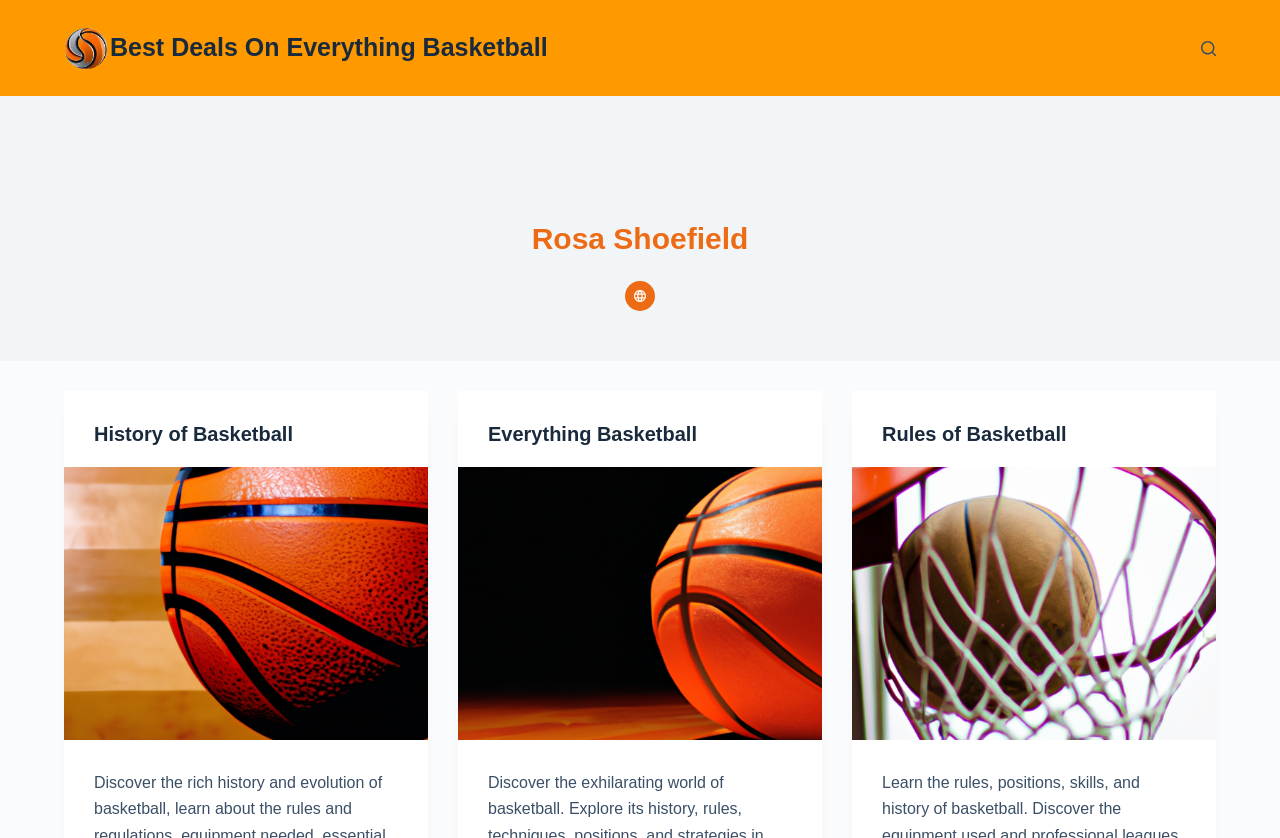What are the three main categories on the webpage?
Use the screenshot to answer the question with a single word or phrase.

History of Basketball, Everything Basketball, Rules of Basketball